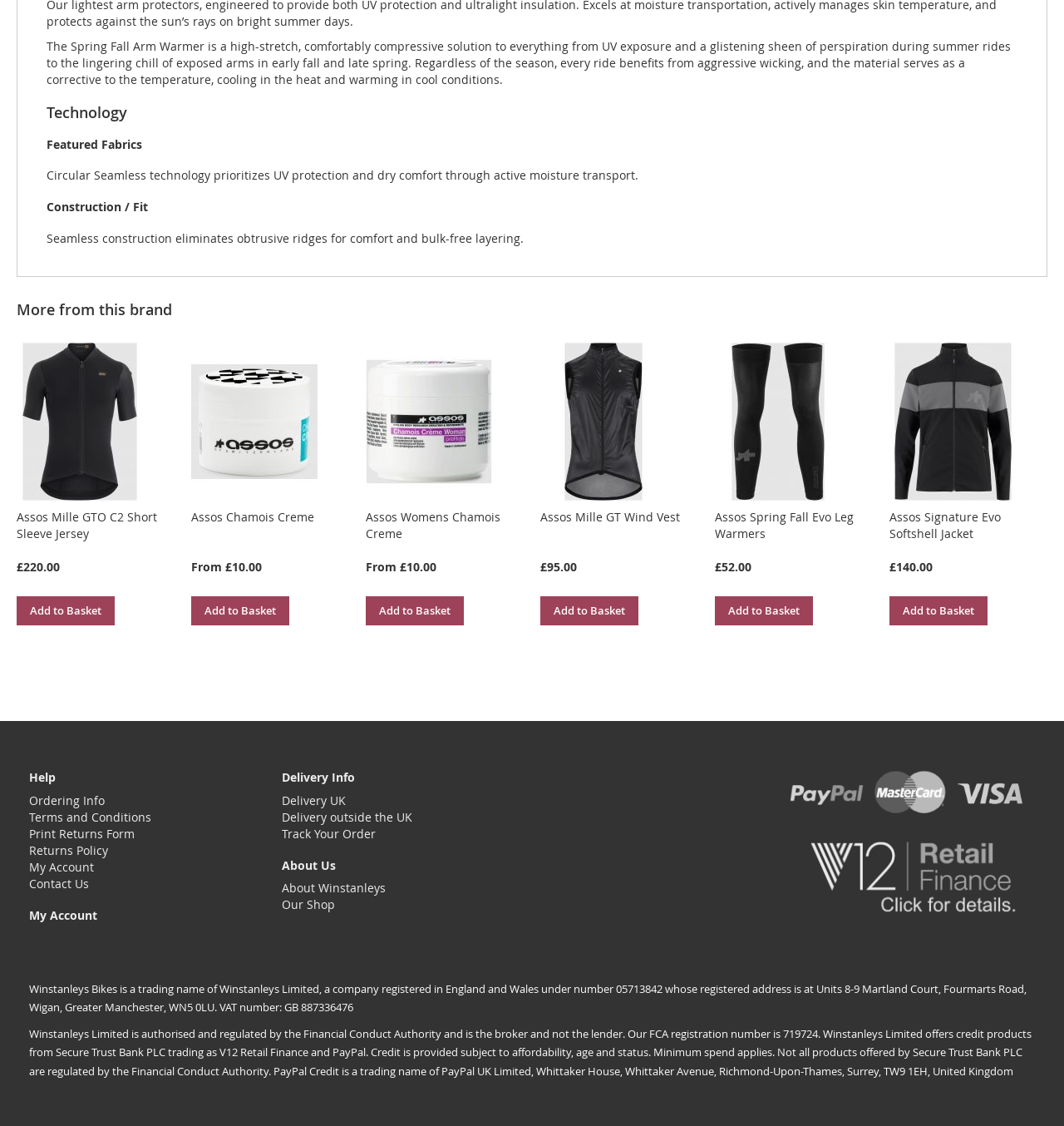Locate the bounding box coordinates of the element that should be clicked to fulfill the instruction: "View more information about Assos Spring Fall Arm Warmer".

[0.044, 0.034, 0.95, 0.078]